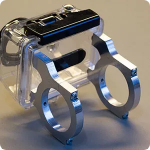Answer the following inquiry with a single word or phrase:
What is the purpose of the mount?

To capture footage while cycling